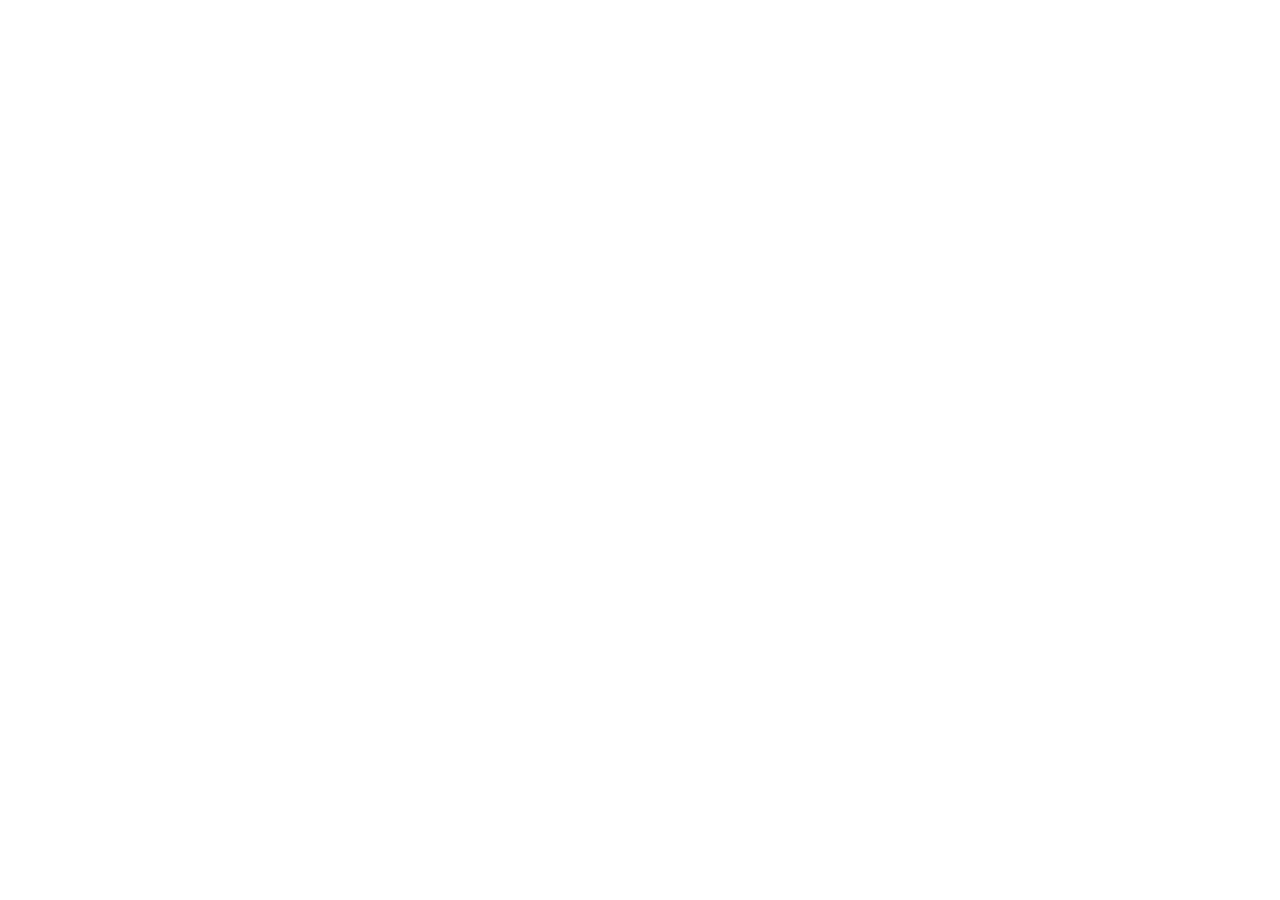What is the name of the official technology partner of the PGA TOUR?
Refer to the screenshot and respond with a concise word or phrase.

CDW